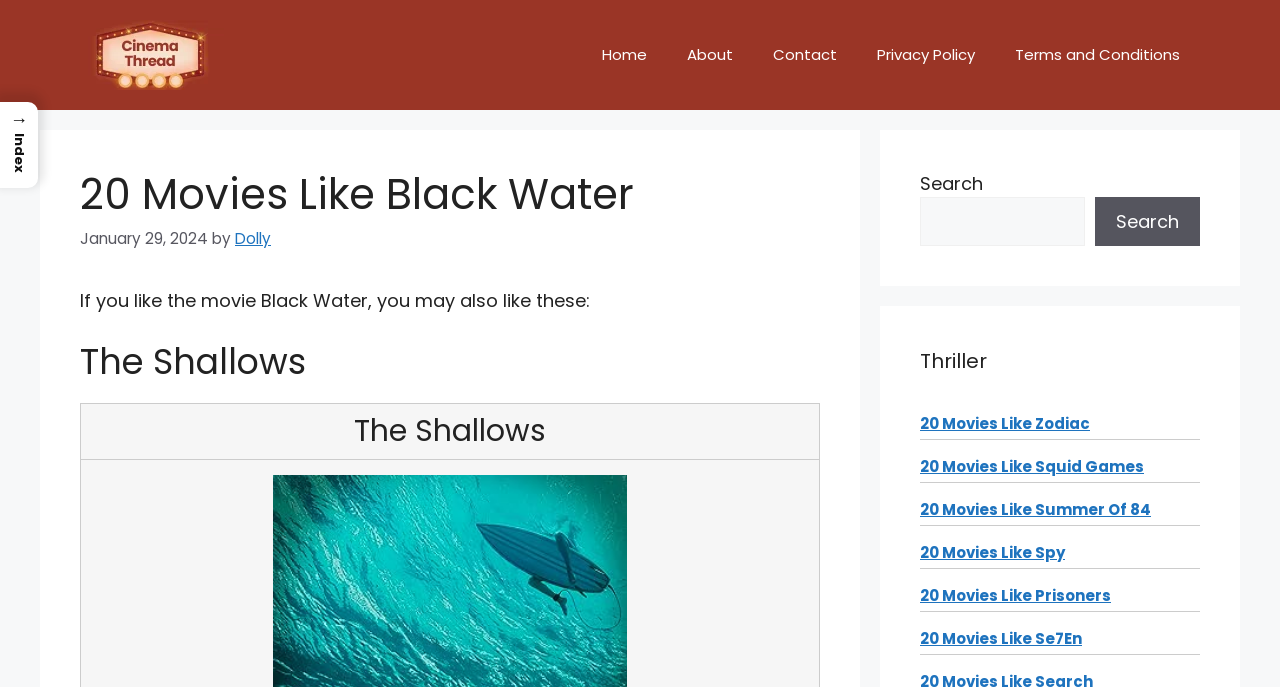Please specify the bounding box coordinates in the format (top-left x, top-left y, bottom-right x, bottom-right y), with all values as floating point numbers between 0 and 1. Identify the bounding box of the UI element described by: parent_node: Search name="s"

[0.719, 0.287, 0.848, 0.358]